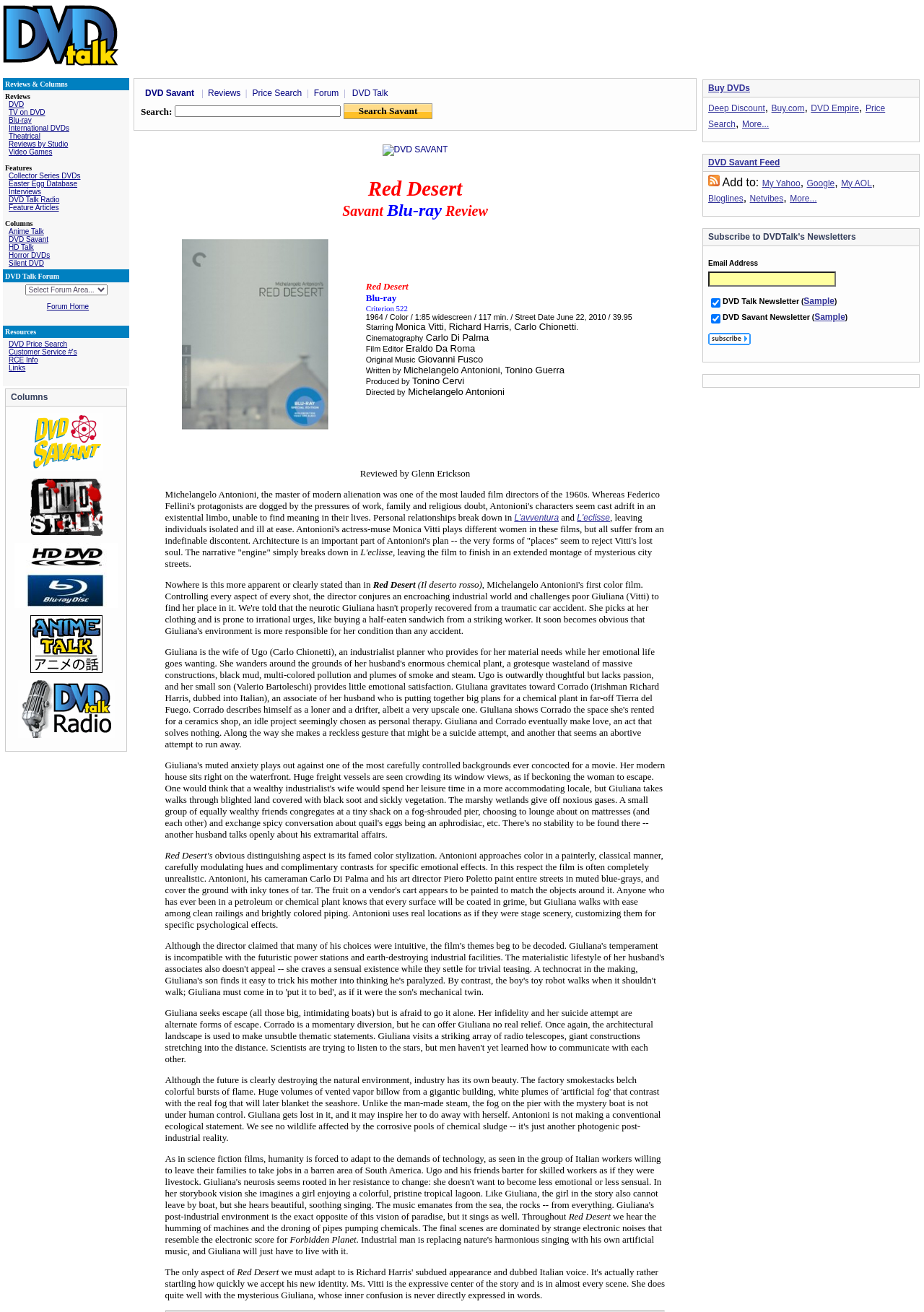What is the name of the website?
Based on the image, provide a one-word or brief-phrase response.

DVD Talk